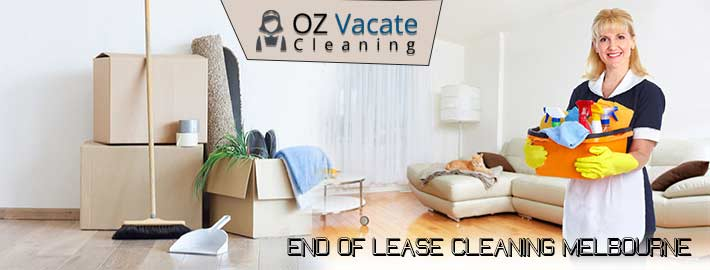What type of cleaning service is being advertised?
Please give a detailed and elaborate answer to the question.

The image and the text 'END OF LEASE CLEANING MELBOURNE' explicitly indicate that the cleaning service being advertised is specifically designed for clients who are ending their tenancy and need to secure their bond money.